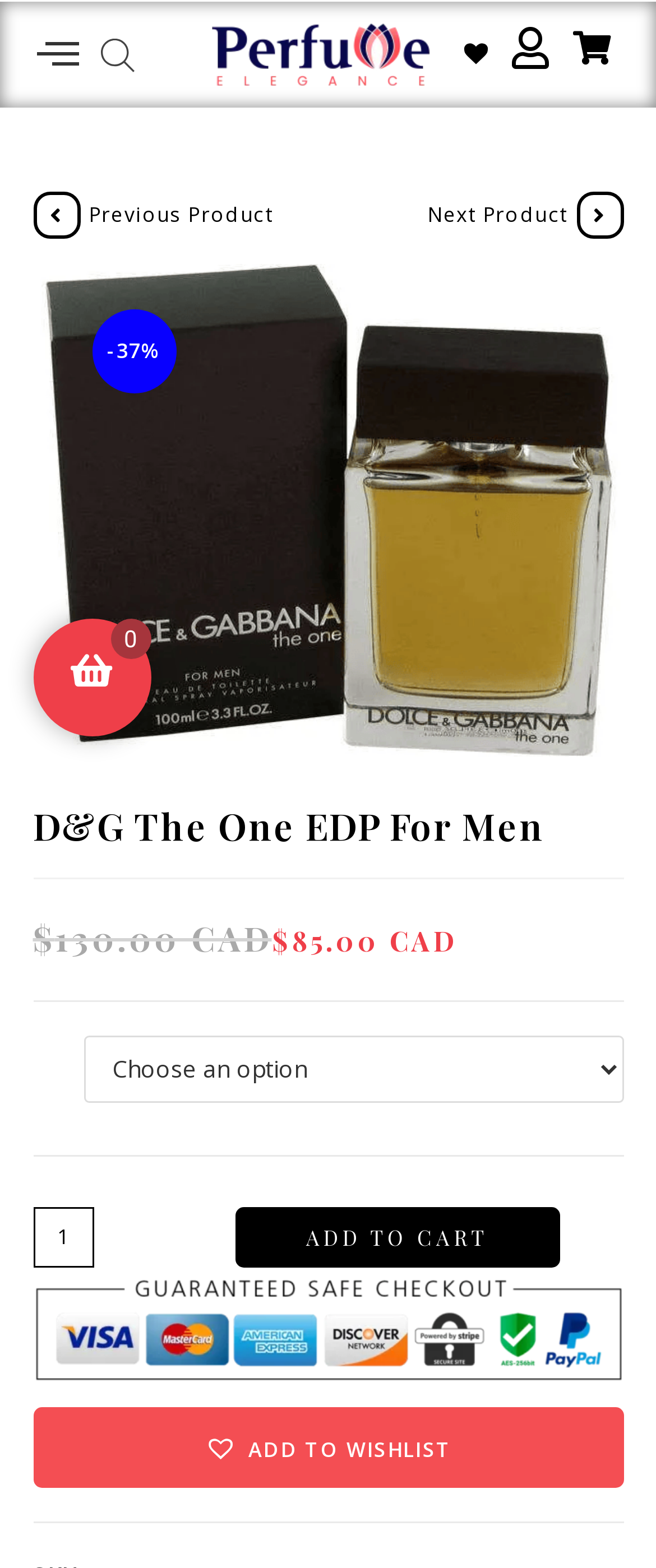Identify and provide the title of the webpage.

D&G The One EDP For Men